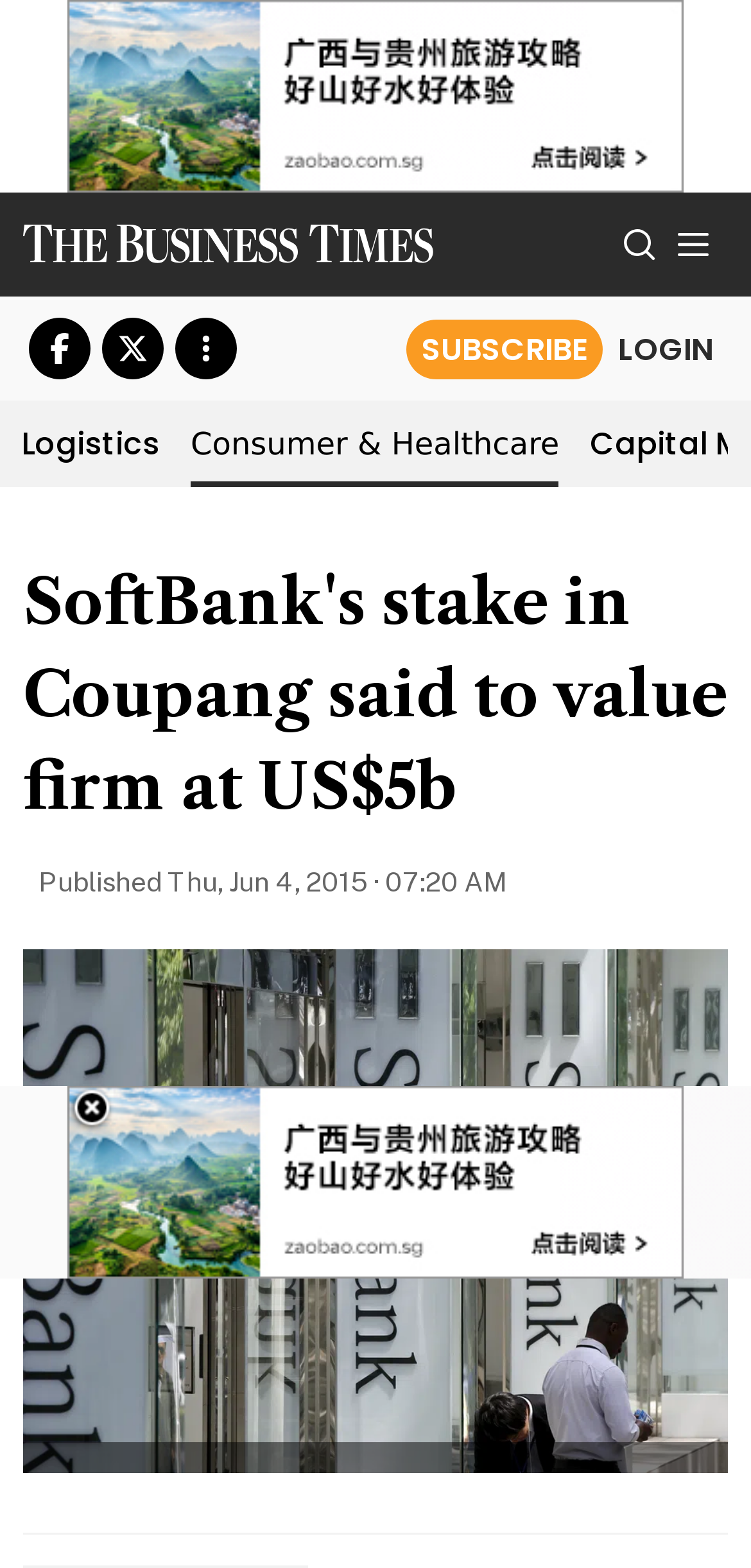Locate the bounding box coordinates of the element's region that should be clicked to carry out the following instruction: "Go to PACKAGE". The coordinates need to be four float numbers between 0 and 1, i.e., [left, top, right, bottom].

None